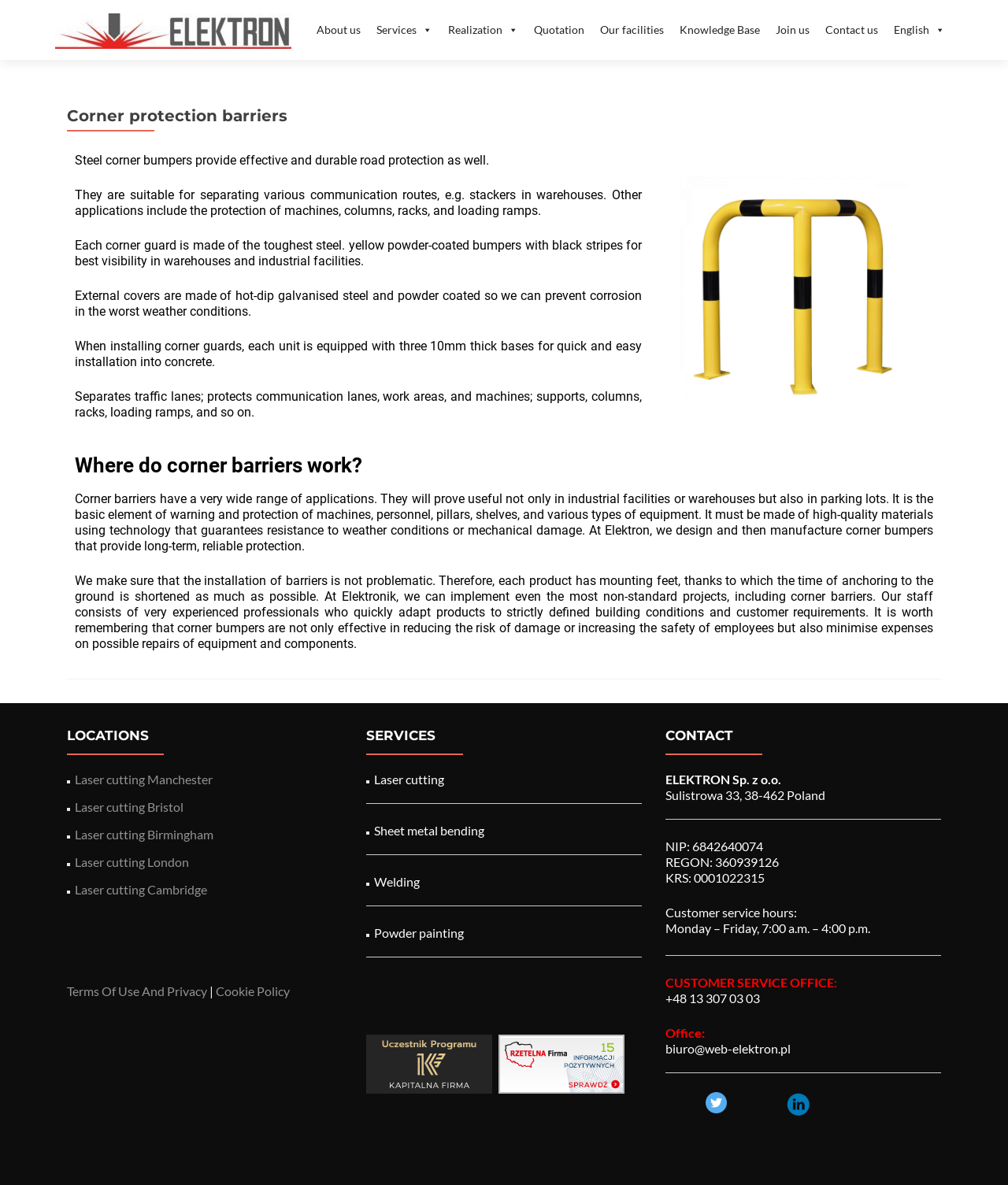What is the material used to make corner guards?
Using the image as a reference, answer the question with a short word or phrase.

Steel